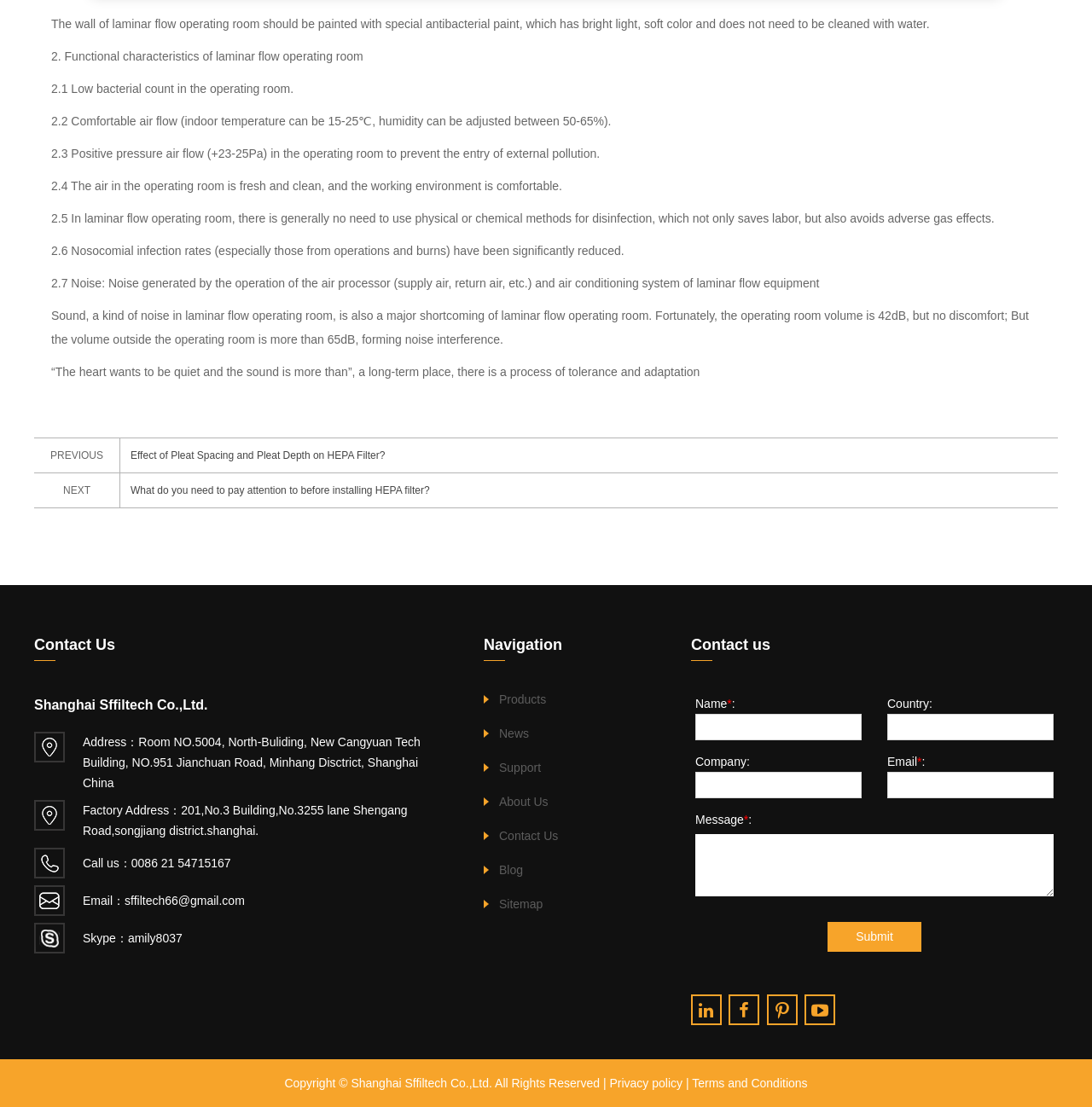Bounding box coordinates are specified in the format (top-left x, top-left y, bottom-right x, bottom-right y). All values are floating point numbers bounded between 0 and 1. Please provide the bounding box coordinate of the region this sentence describes: Contact Us

[0.457, 0.749, 0.511, 0.761]